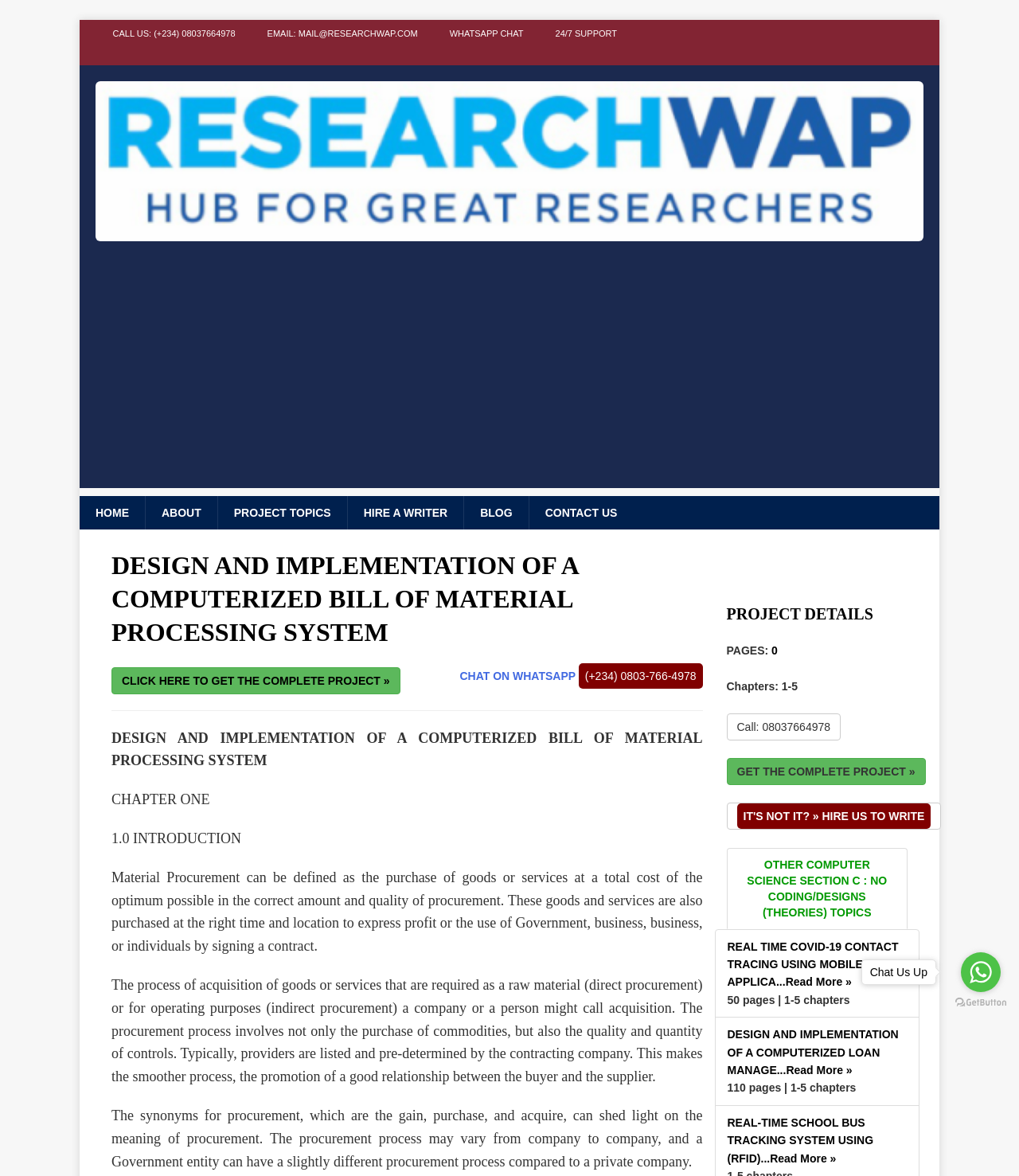Please specify the bounding box coordinates of the element that should be clicked to execute the given instruction: 'Call the phone number'. Ensure the coordinates are four float numbers between 0 and 1, expressed as [left, top, right, bottom].

[0.095, 0.017, 0.247, 0.041]